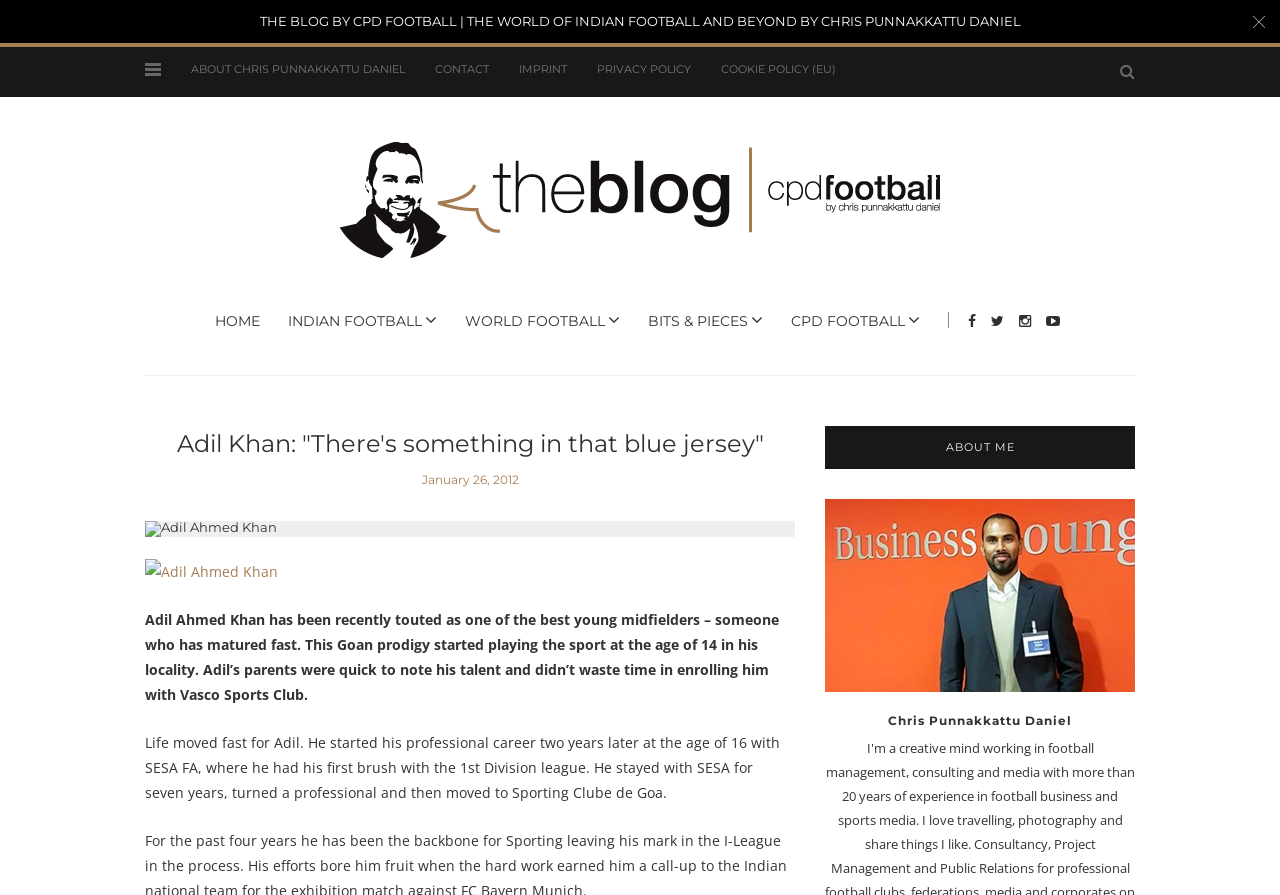Can you provide the bounding box coordinates for the element that should be clicked to implement the instruction: "View the image of Adil Ahmed Khan"?

[0.113, 0.582, 0.216, 0.6]